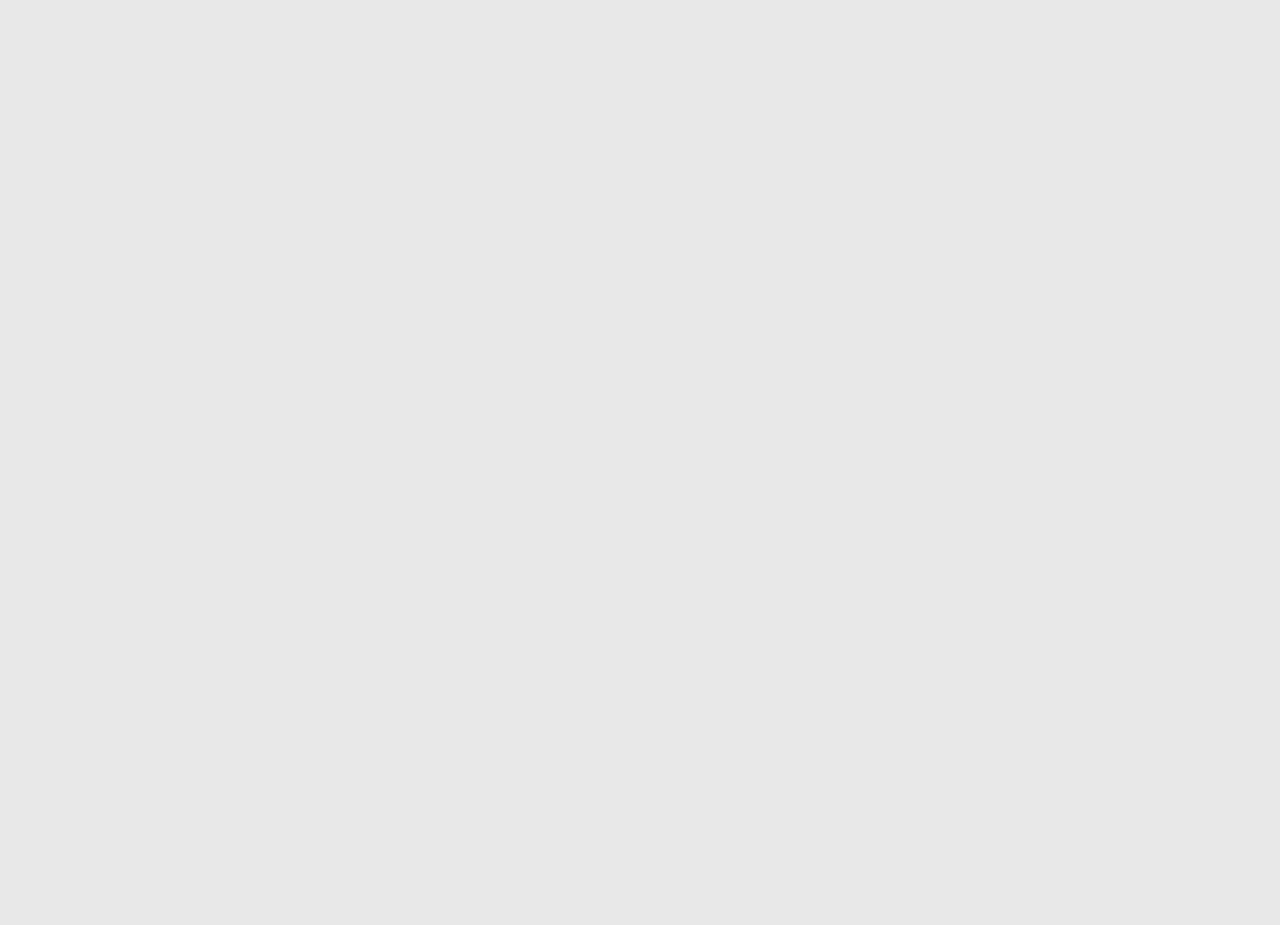Based on the image, provide a detailed and complete answer to the question: 
How can users contact the company?

I found a static text element with a phone number 'US 347-594-5500' and an email address 'info@bellarometravel.com'. This suggests that users can contact the company via phone or email.